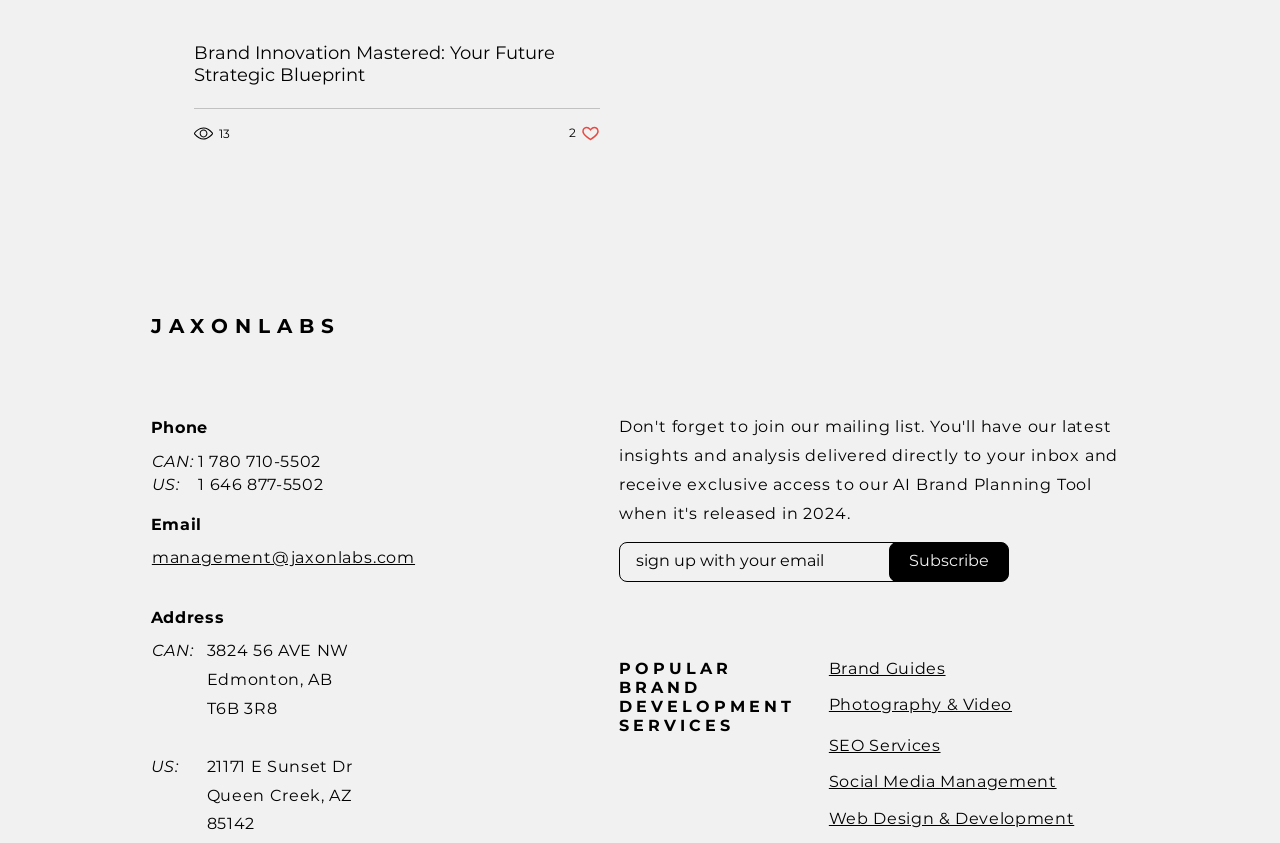Please determine the bounding box coordinates of the section I need to click to accomplish this instruction: "Go to the home page".

None